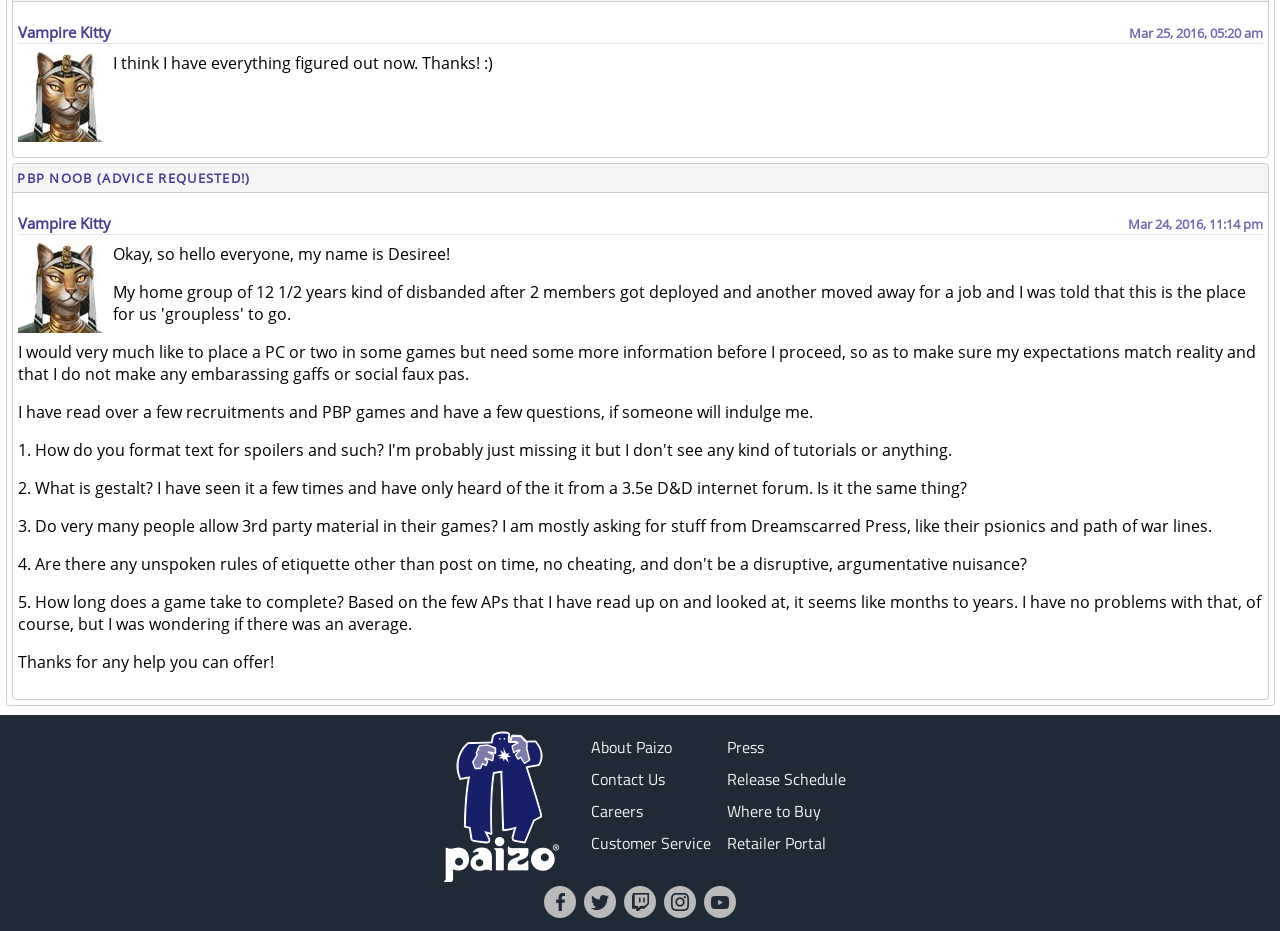What is the topic of the post that mentions 'gestalt'?
Answer the question based on the image using a single word or a brief phrase.

PBP games